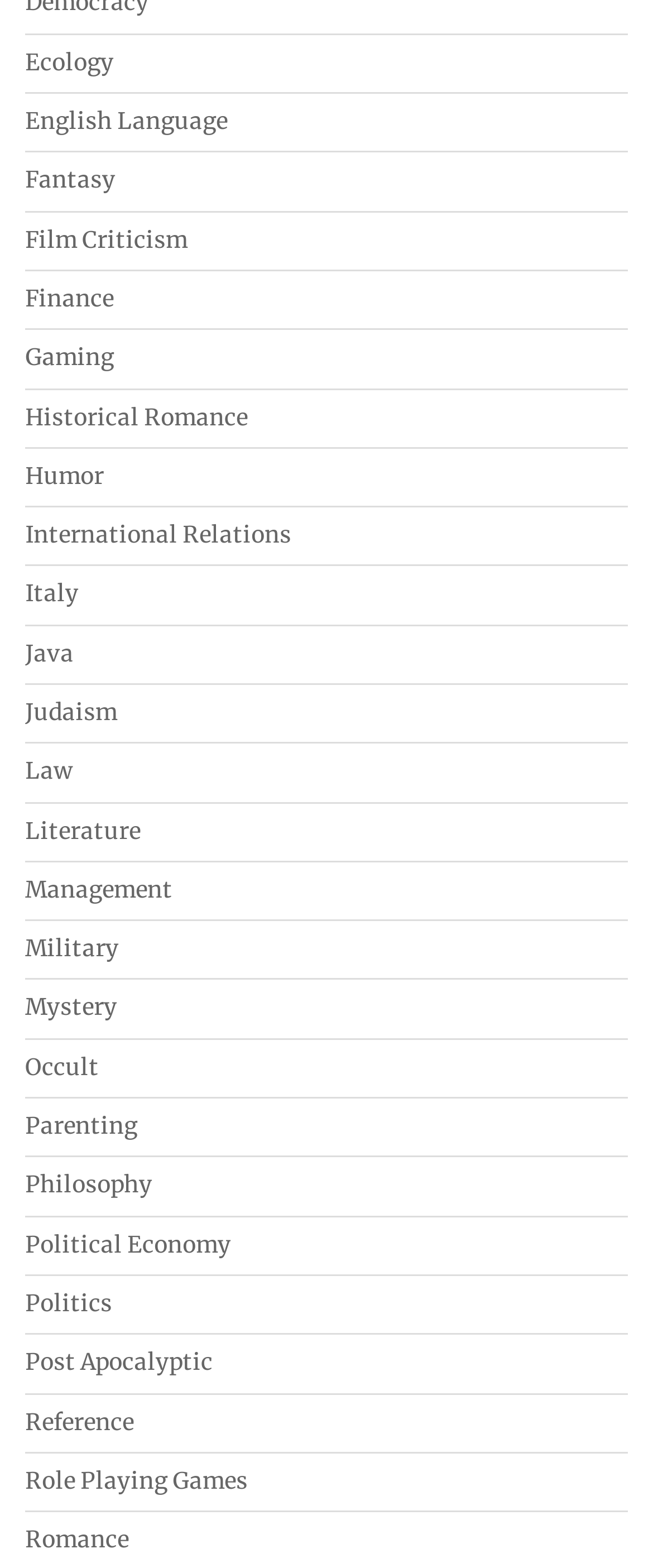Give a concise answer of one word or phrase to the question: 
What is the first category listed?

Ecology